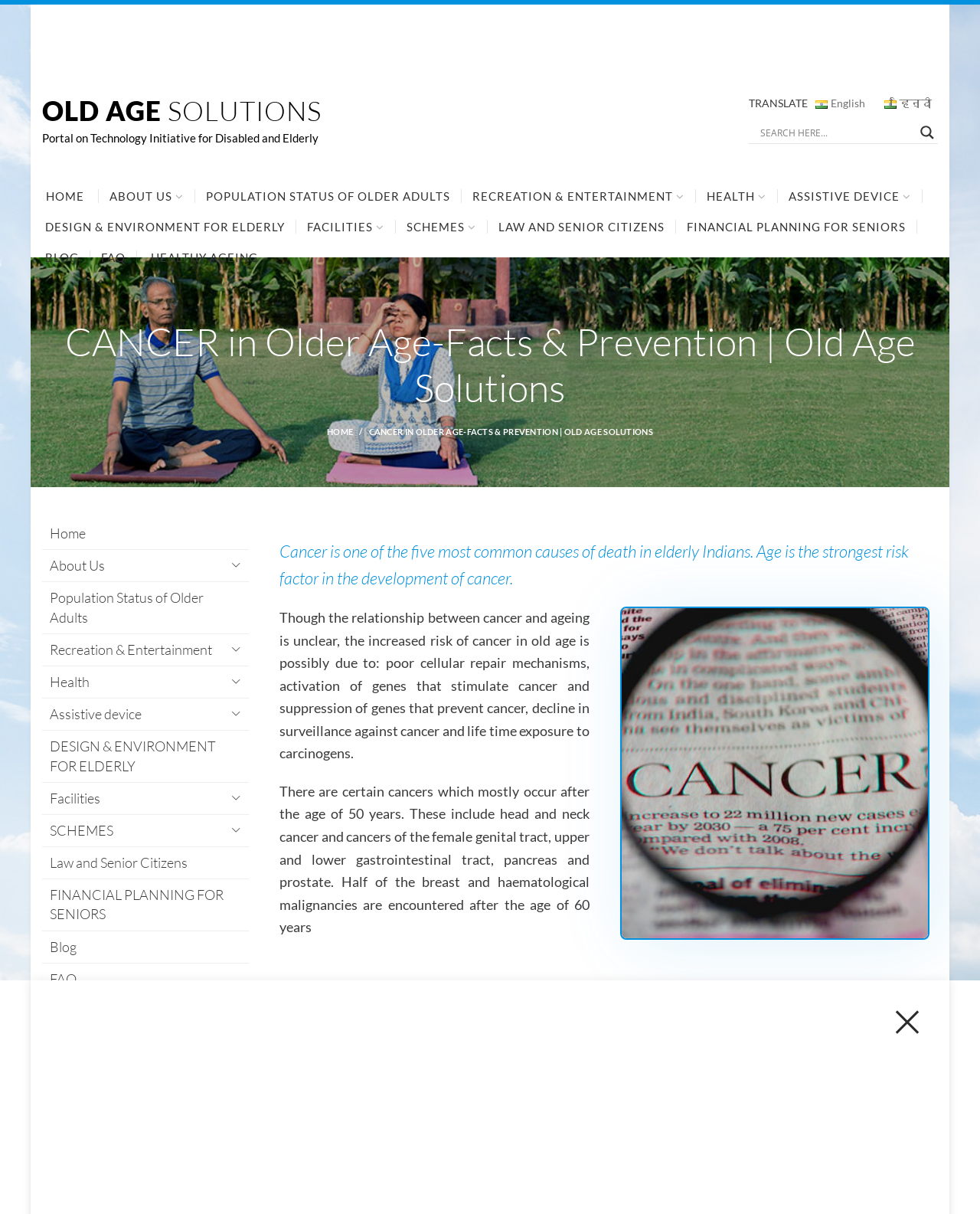What is the name of the portal?
Give a detailed response to the question by analyzing the screenshot.

I inferred this answer by looking at the heading 'OLD AGE SOLUTIONS' at the top of the webpage, which suggests that this is the name of the portal.